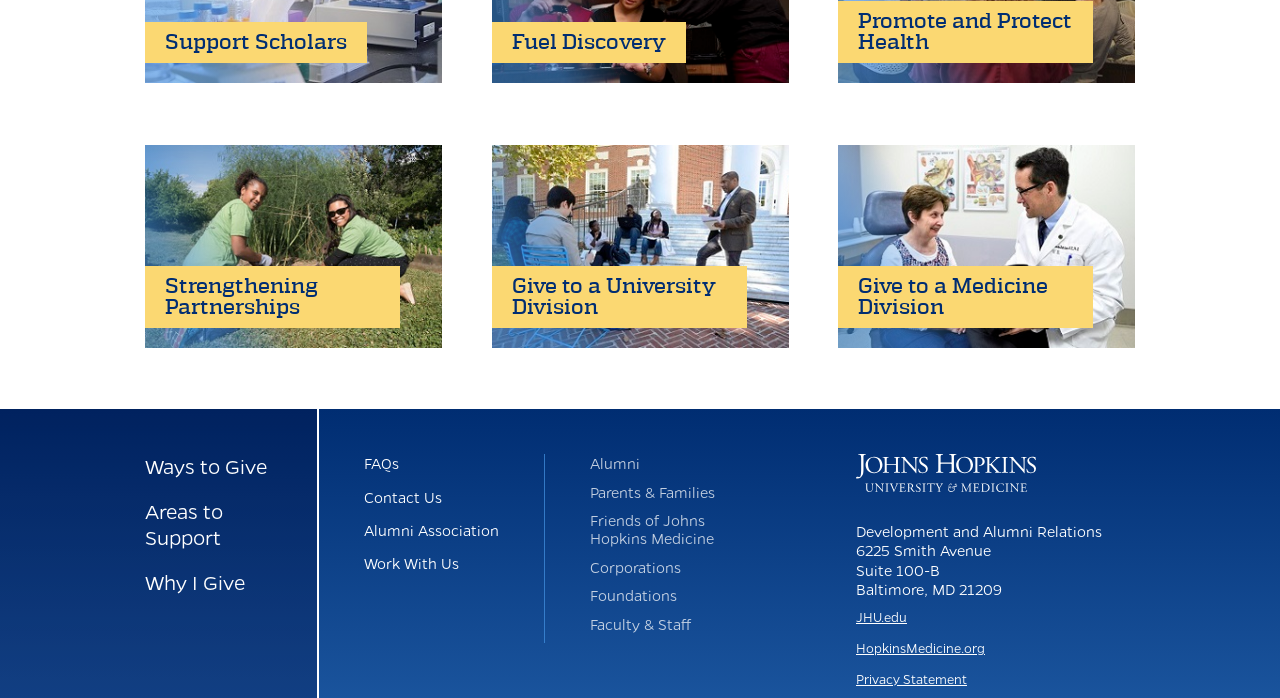Find the bounding box of the element with the following description: "alt="Johns Hopkins University & Medicine"". The coordinates must be four float numbers between 0 and 1, formatted as [left, top, right, bottom].

[0.669, 0.672, 0.809, 0.714]